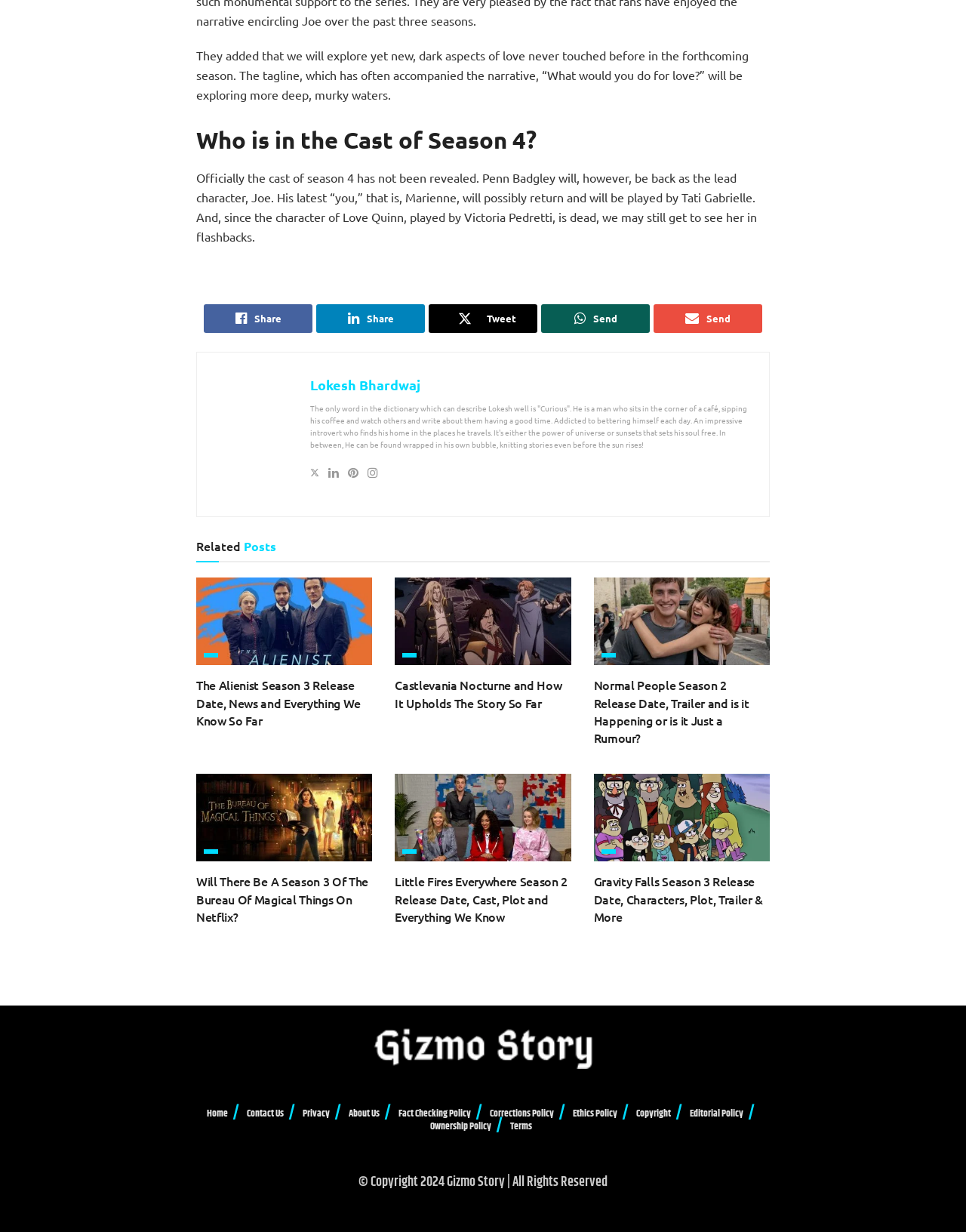Determine the bounding box coordinates of the clickable element necessary to fulfill the instruction: "Read about Lokesh Bhardwaj". Provide the coordinates as four float numbers within the 0 to 1 range, i.e., [left, top, right, bottom].

[0.321, 0.305, 0.78, 0.32]